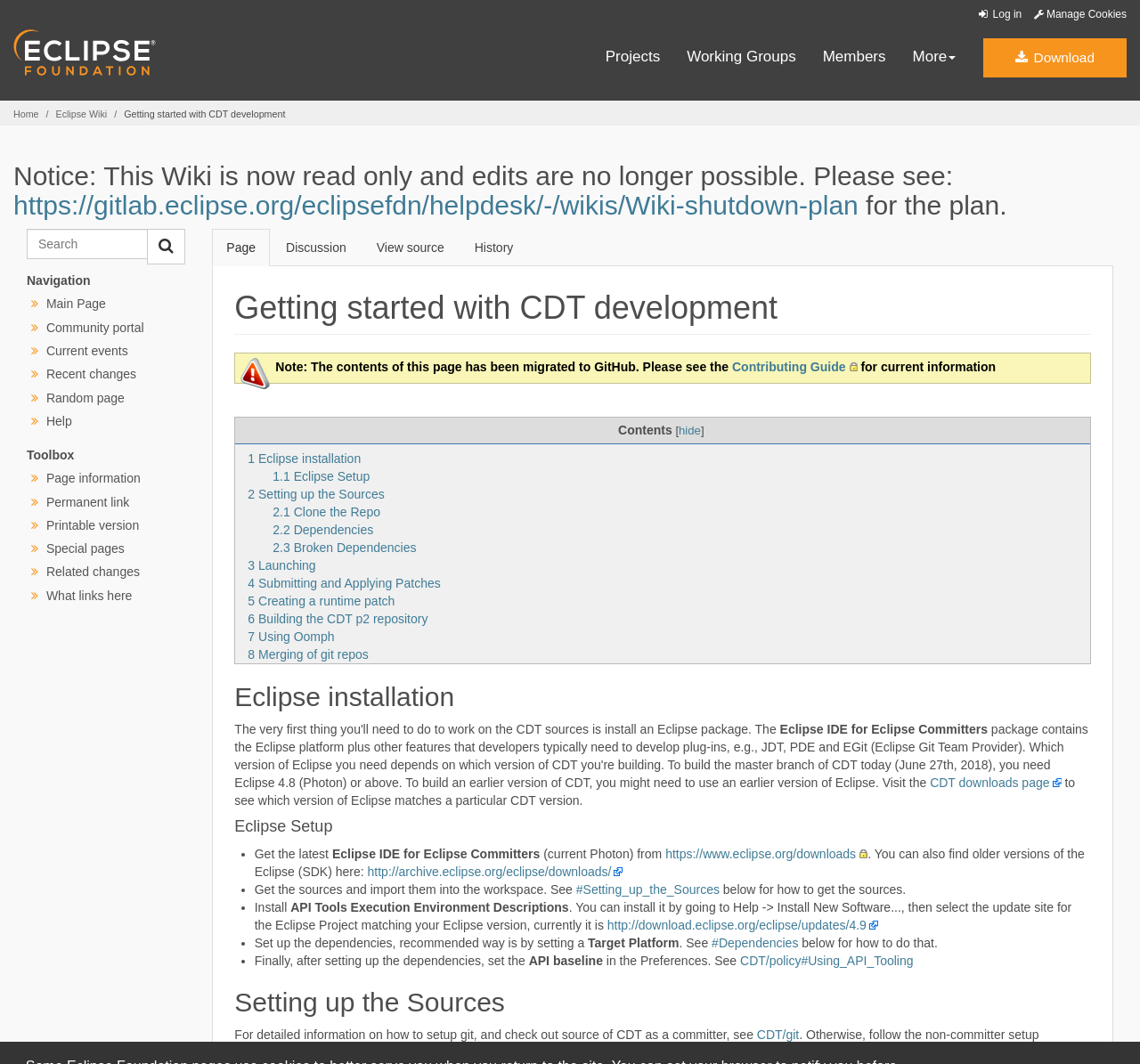Could you specify the bounding box coordinates for the clickable section to complete the following instruction: "Search"?

[0.113, 0.217, 0.145, 0.23]